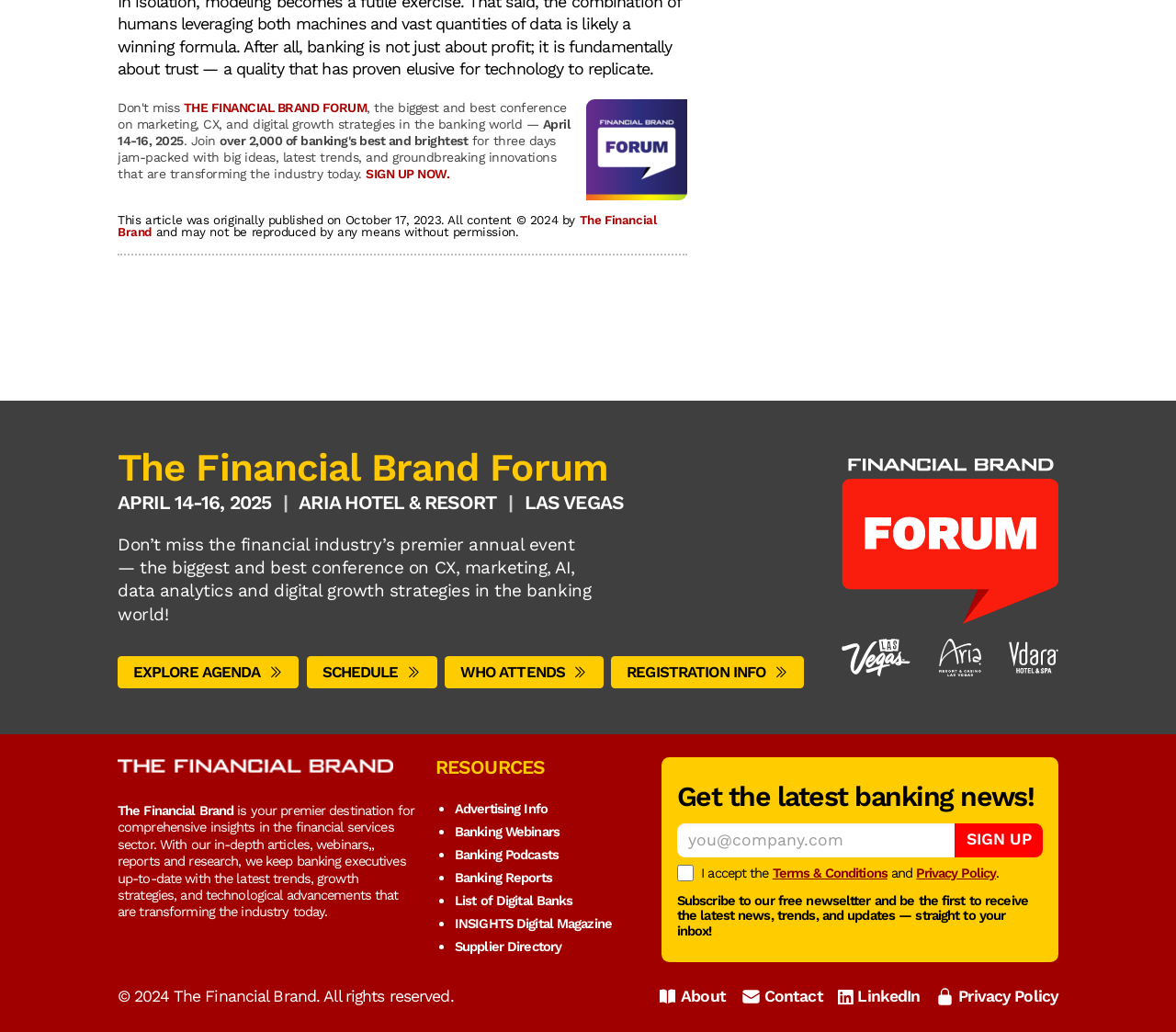Respond with a single word or phrase to the following question: What is the date of the Financial Brand Forum?

April 14-16, 2025